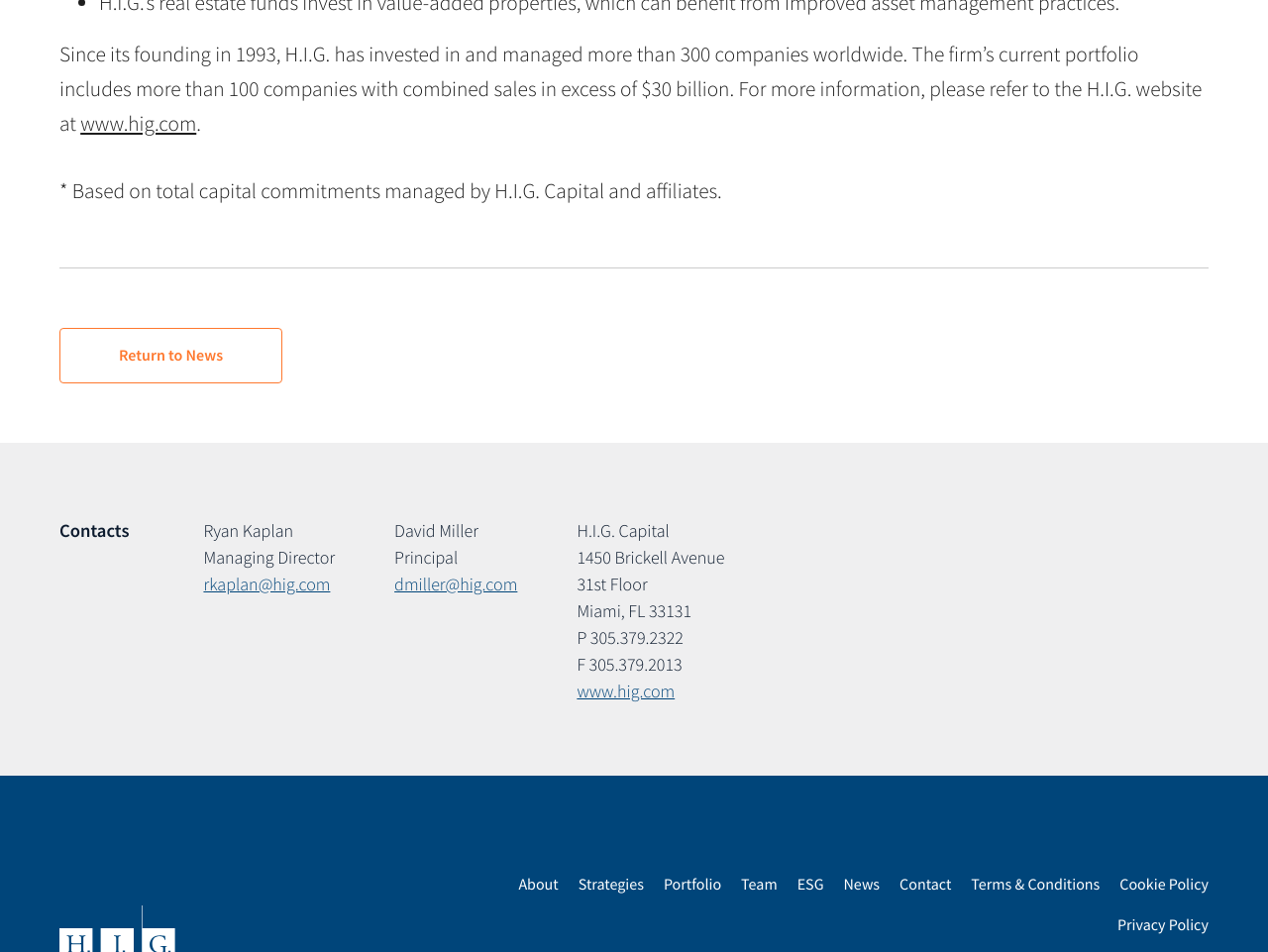Pinpoint the bounding box coordinates for the area that should be clicked to perform the following instruction: "Contact Ryan Kaplan".

[0.16, 0.602, 0.26, 0.626]